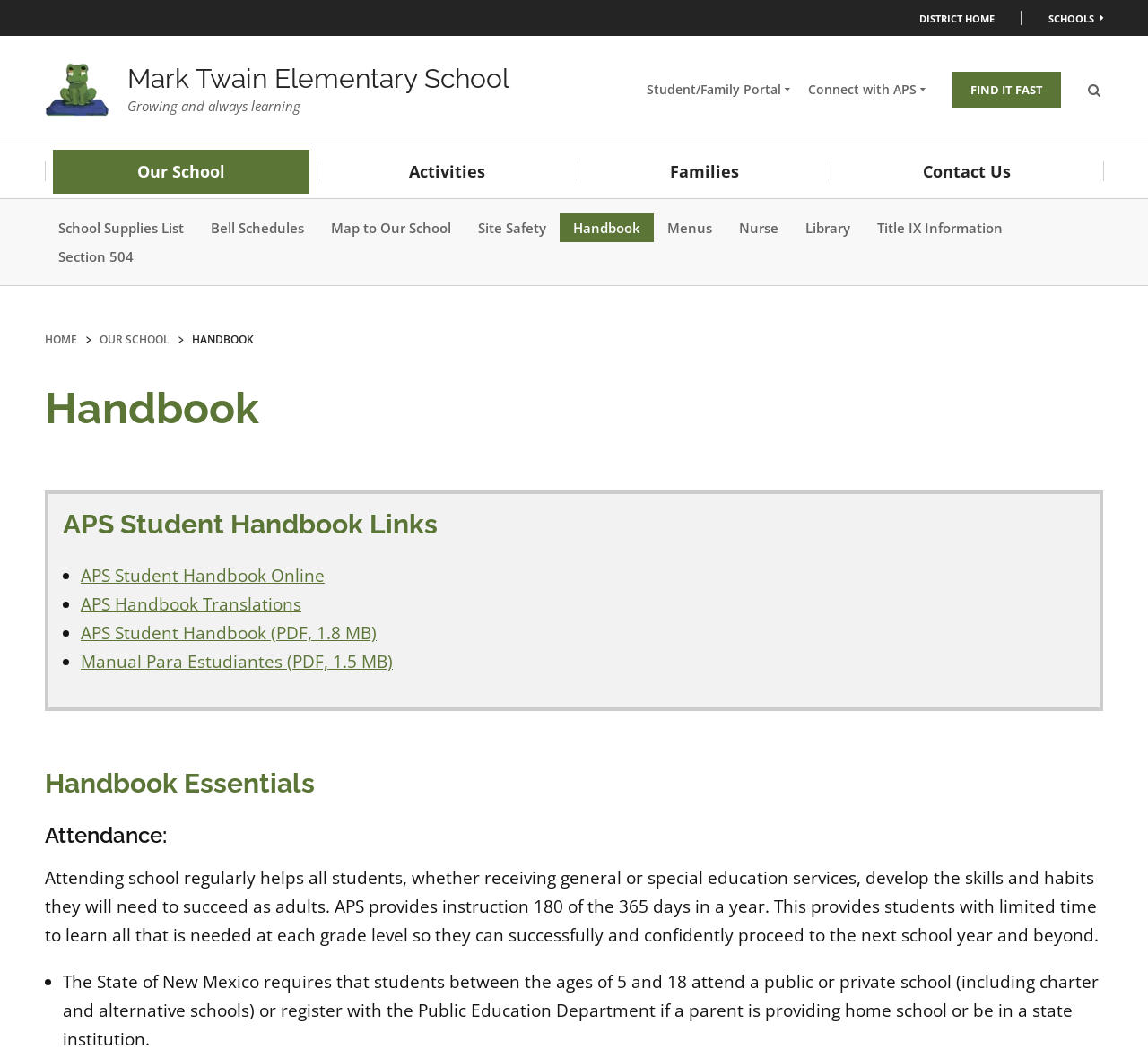What is the name of the portal for students and families?
Give a comprehensive and detailed explanation for the question.

I found the answer by looking at the menu item with the bounding box coordinates [0.555, 0.068, 0.696, 0.102], which contains the text 'Student/Family Portal'.